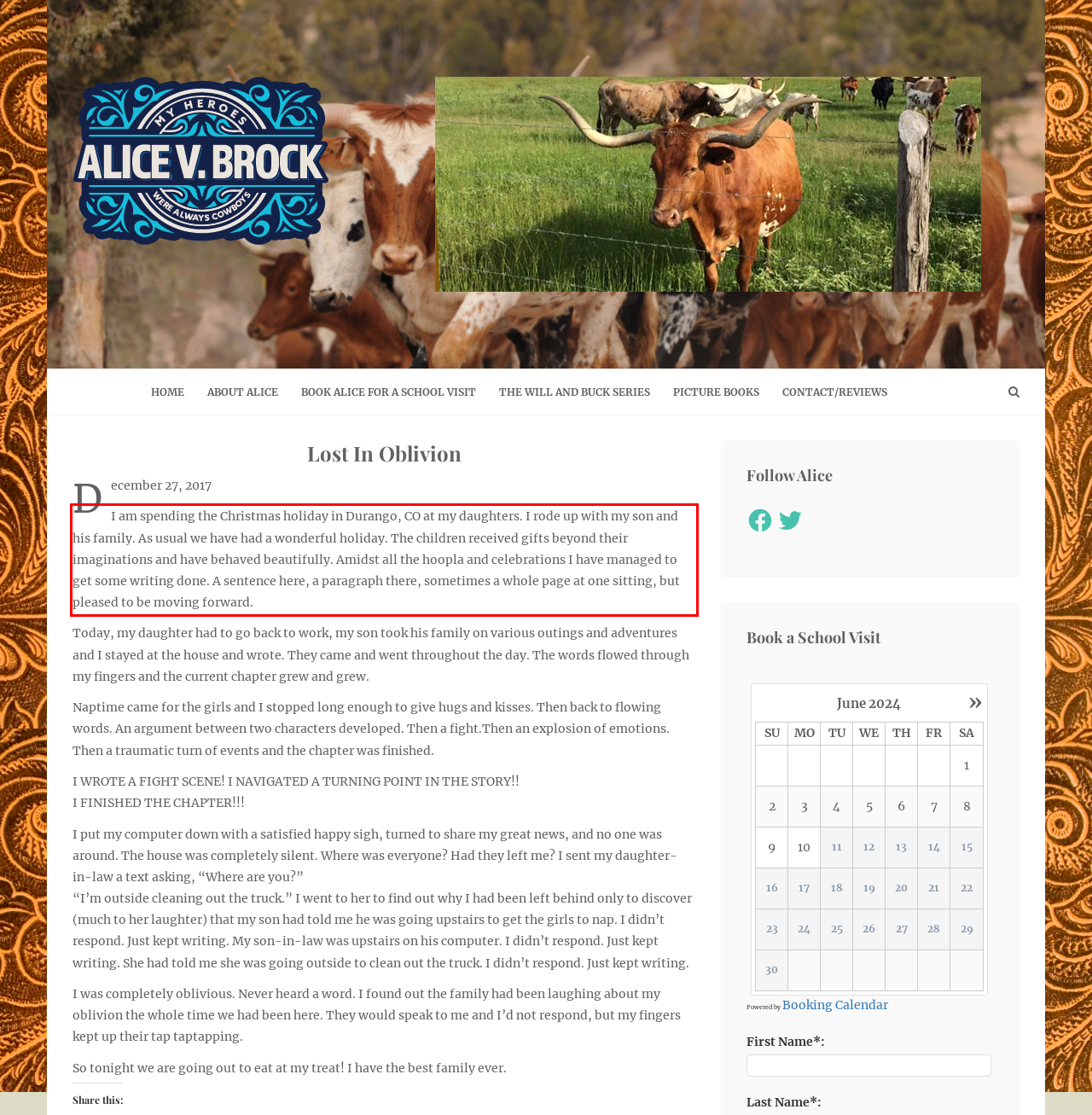You have a screenshot of a webpage with a UI element highlighted by a red bounding box. Use OCR to obtain the text within this highlighted area.

I am spending the Christmas holiday in Durango, CO at my daughters. I rode up with my son and his family. As usual we have had a wonderful holiday. The children received gifts beyond their imaginations and have behaved beautifully. Amidst all the hoopla and celebrations I have managed to get some writing done. A sentence here, a paragraph there, sometimes a whole page at one sitting, but pleased to be moving forward.